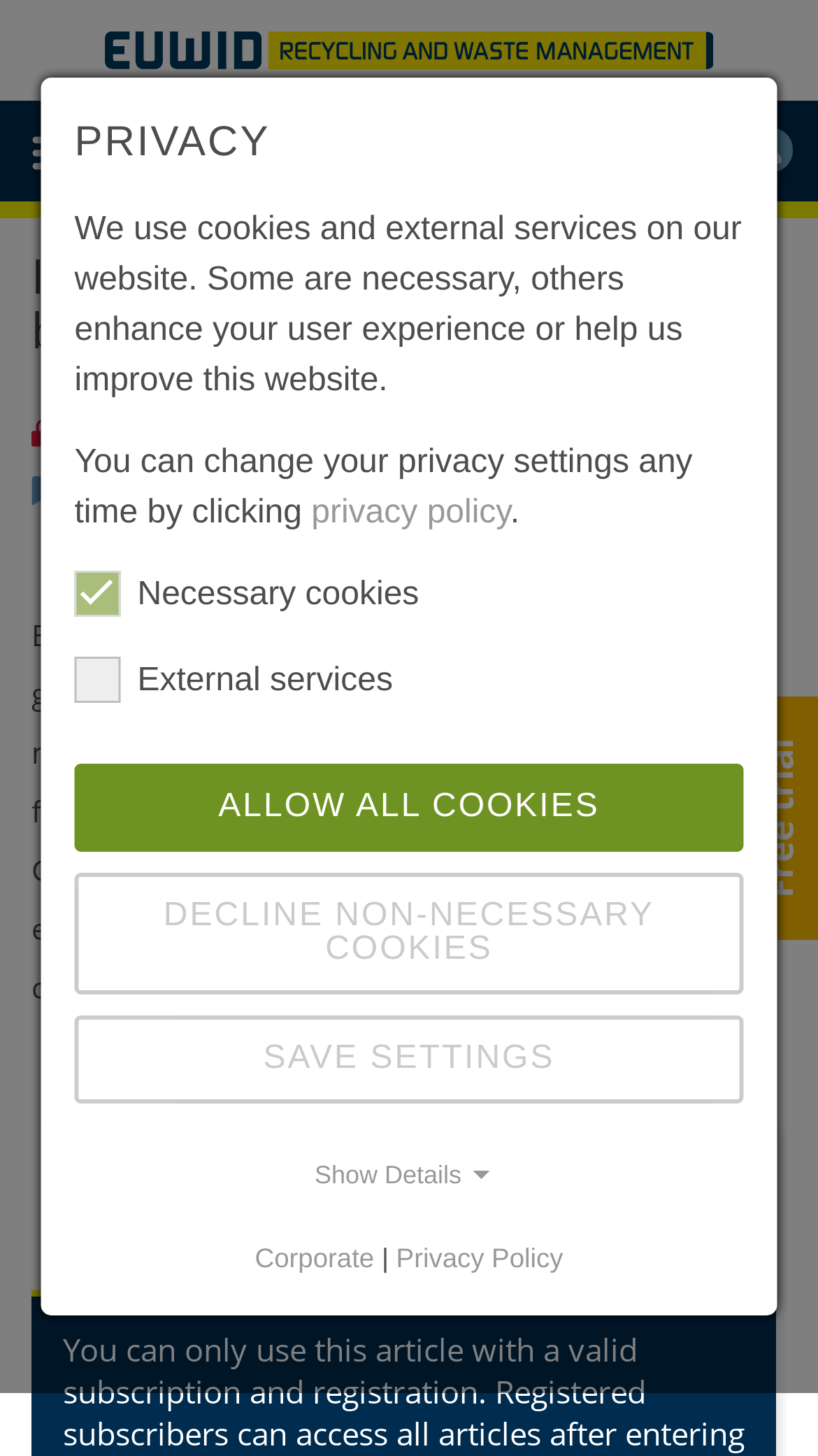Answer the question with a brief word or phrase:
What is the position of the 'Read more' heading?

Below the article